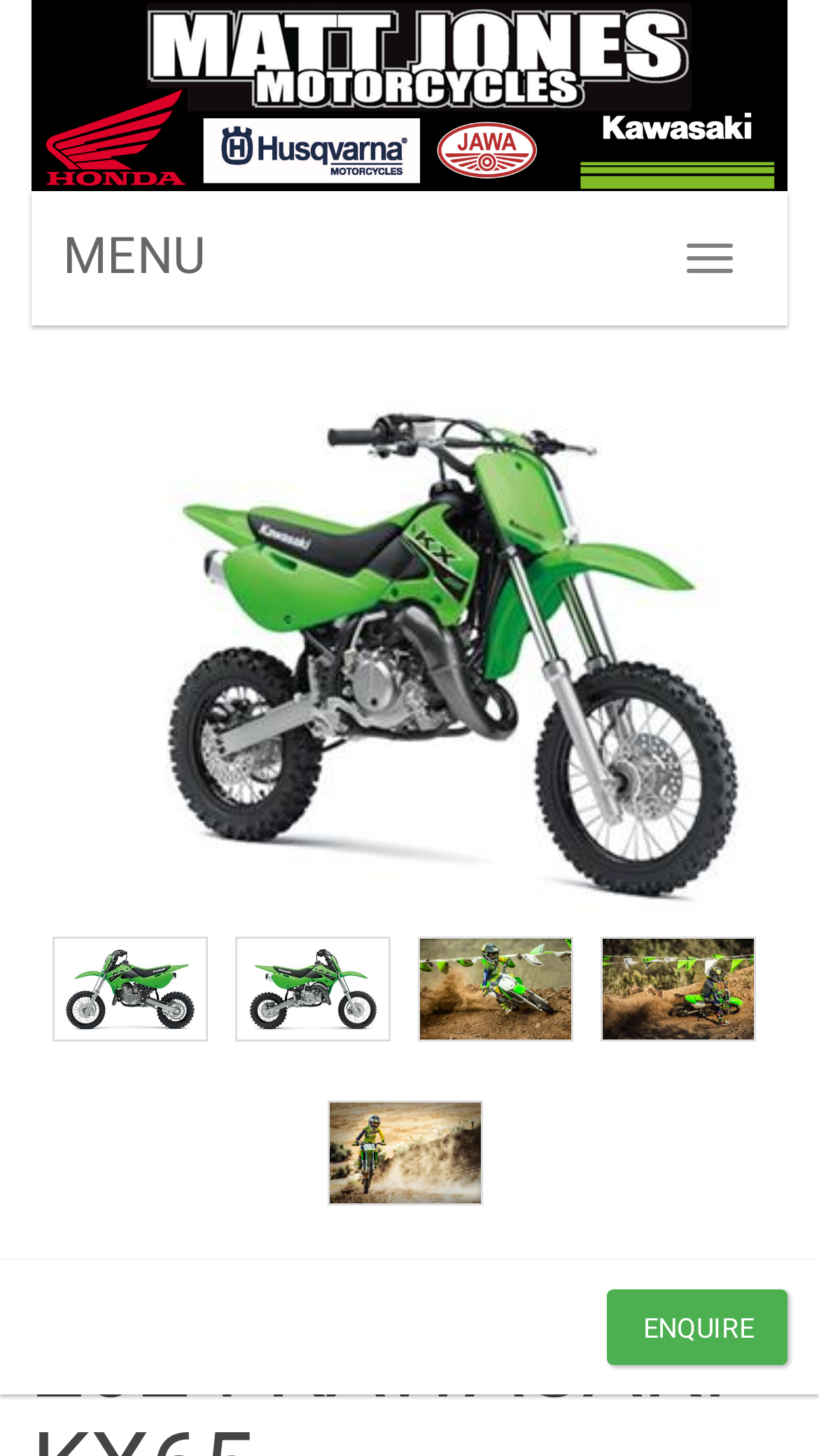What is the purpose of the button on the top right?
From the image, respond with a single word or phrase.

Toggle navigation